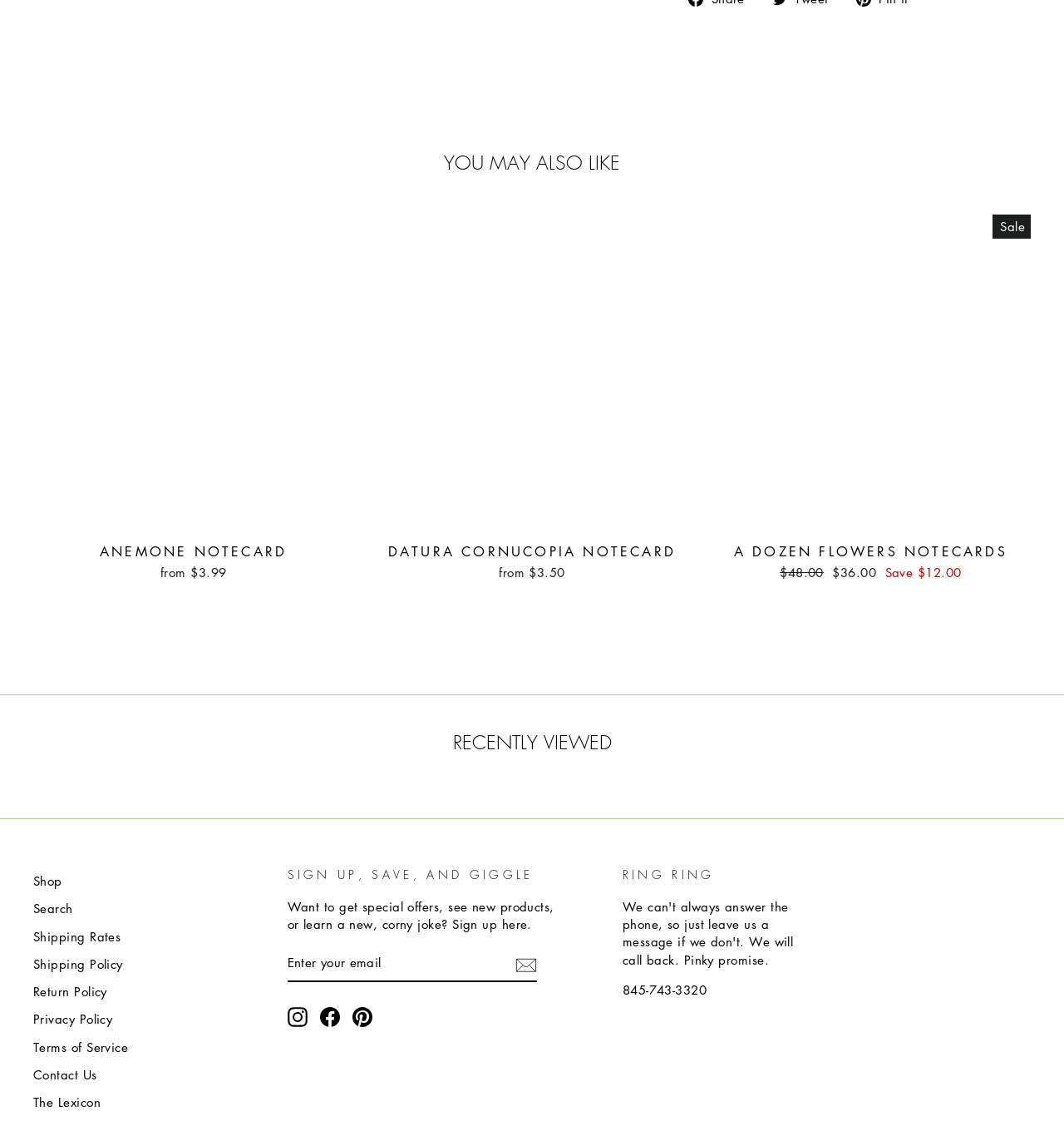Locate the bounding box coordinates of the clickable region necessary to complete the following instruction: "Quick view Datura Cornucopia Notecard". Provide the coordinates in the format of four float numbers between 0 and 1, i.e., [left, top, right, bottom].

[0.357, 0.492, 0.643, 0.519]